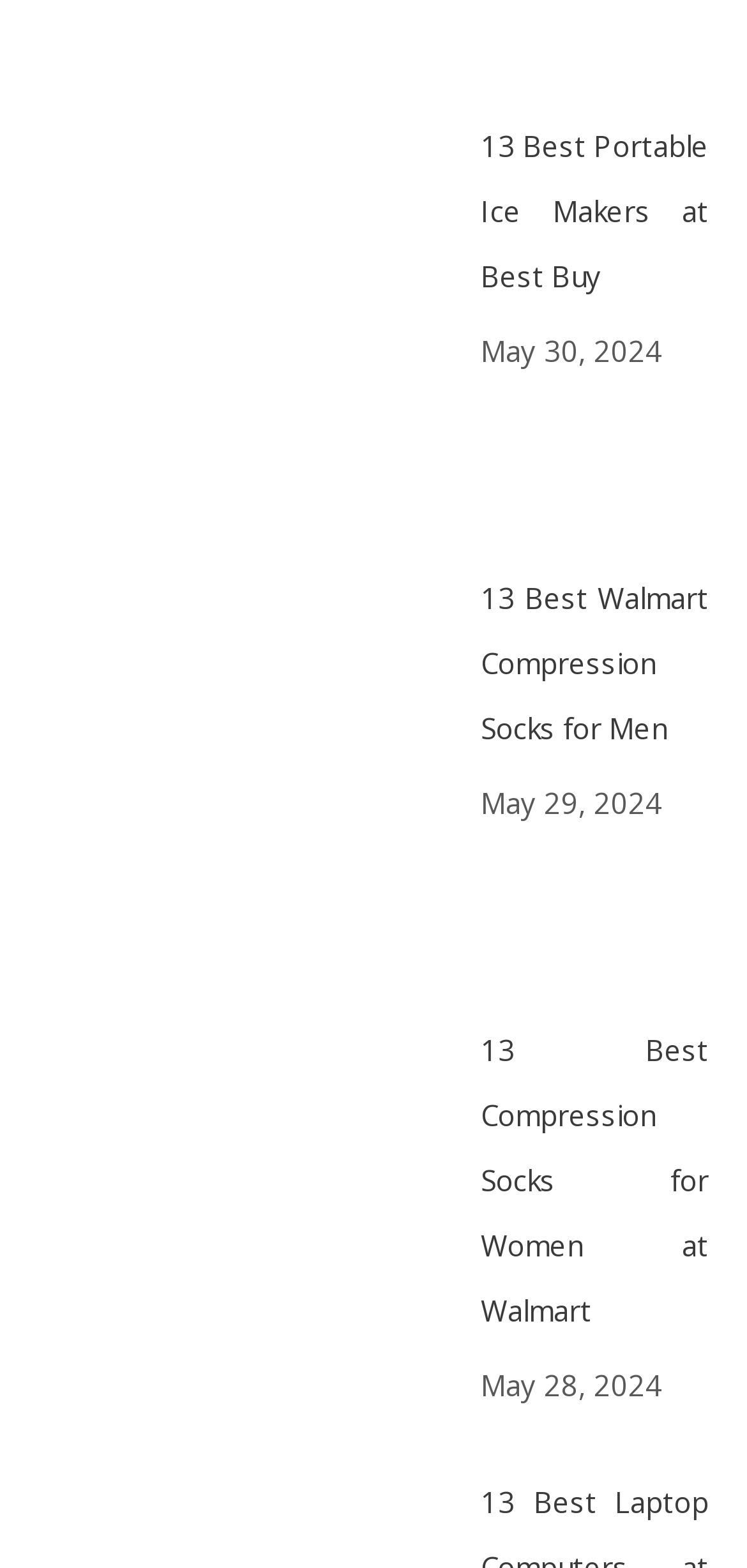How many images are on this webpage?
Please look at the screenshot and answer in one word or a short phrase.

3